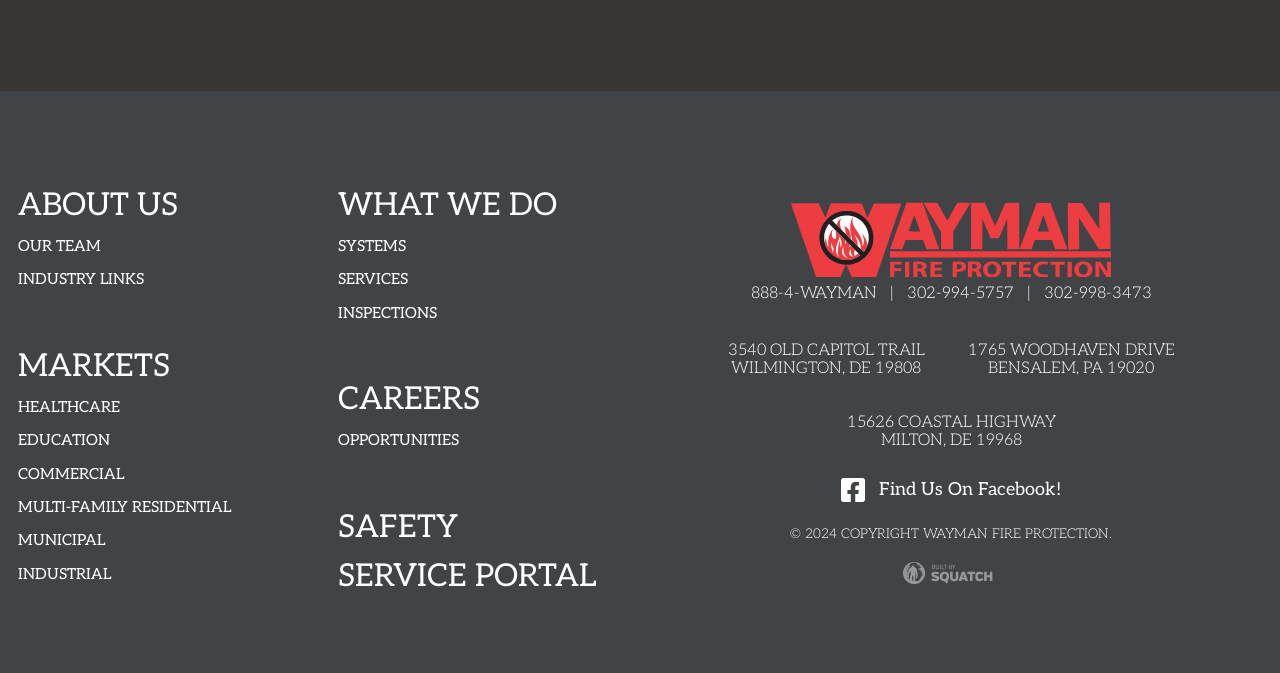Please find and report the bounding box coordinates of the element to click in order to perform the following action: "Click on HEALTHCARE". The coordinates should be expressed as four float numbers between 0 and 1, in the format [left, top, right, bottom].

[0.014, 0.581, 0.25, 0.631]